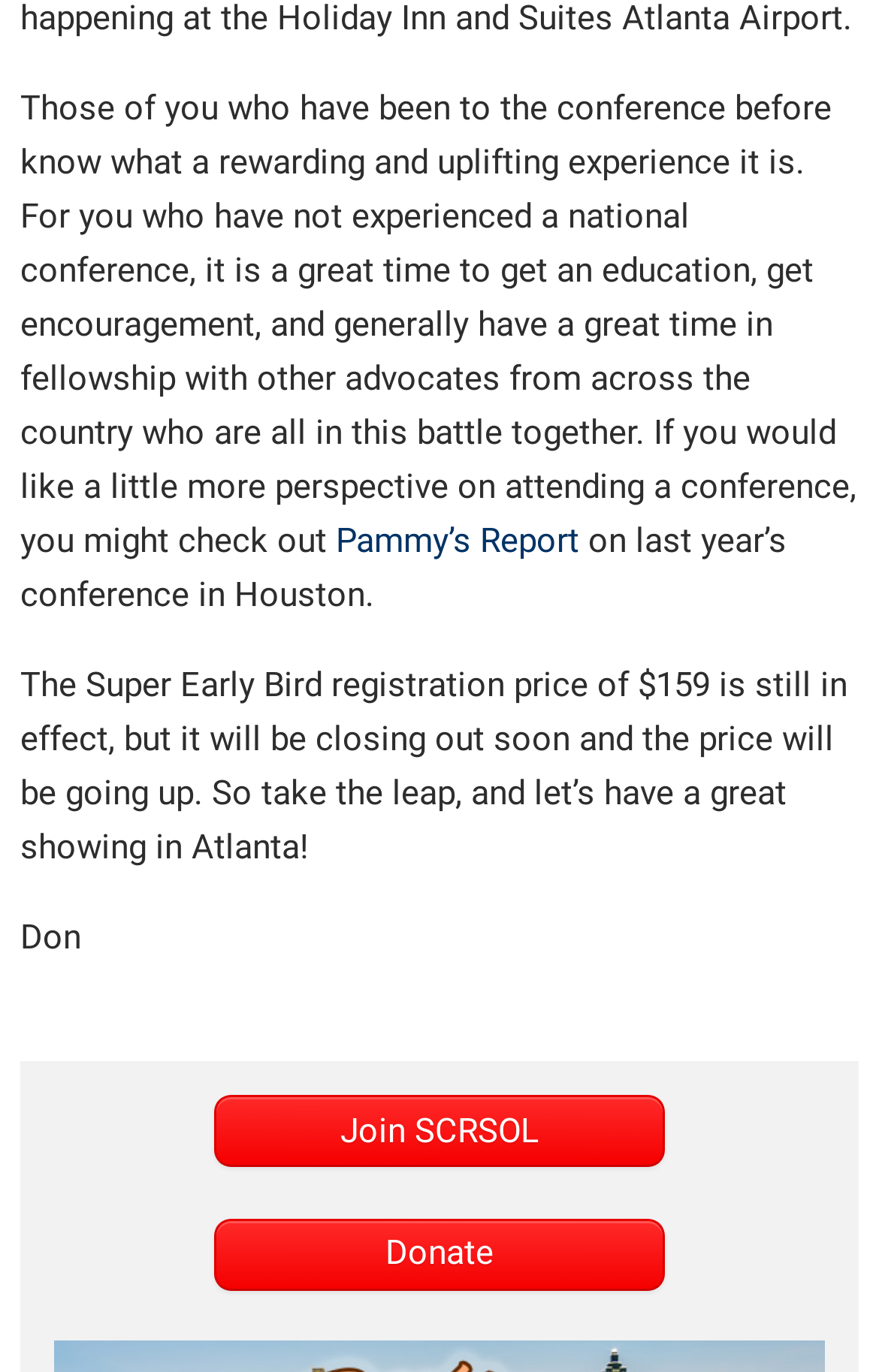What are the two options provided at the bottom?
Relying on the image, give a concise answer in one word or a brief phrase.

Join and Donate